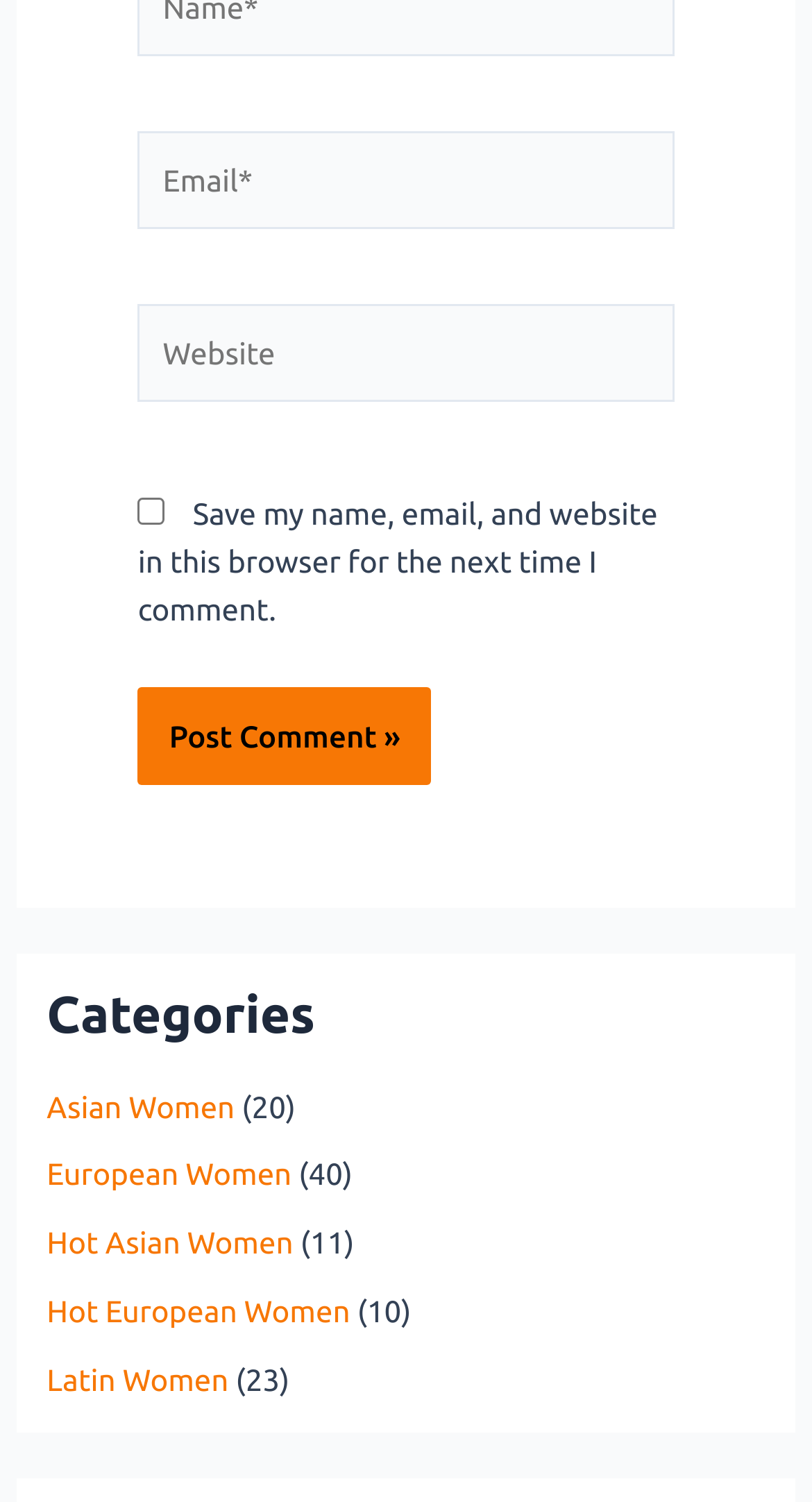Determine the bounding box coordinates of the region to click in order to accomplish the following instruction: "Enter email address". Provide the coordinates as four float numbers between 0 and 1, specifically [left, top, right, bottom].

[0.17, 0.087, 0.83, 0.153]